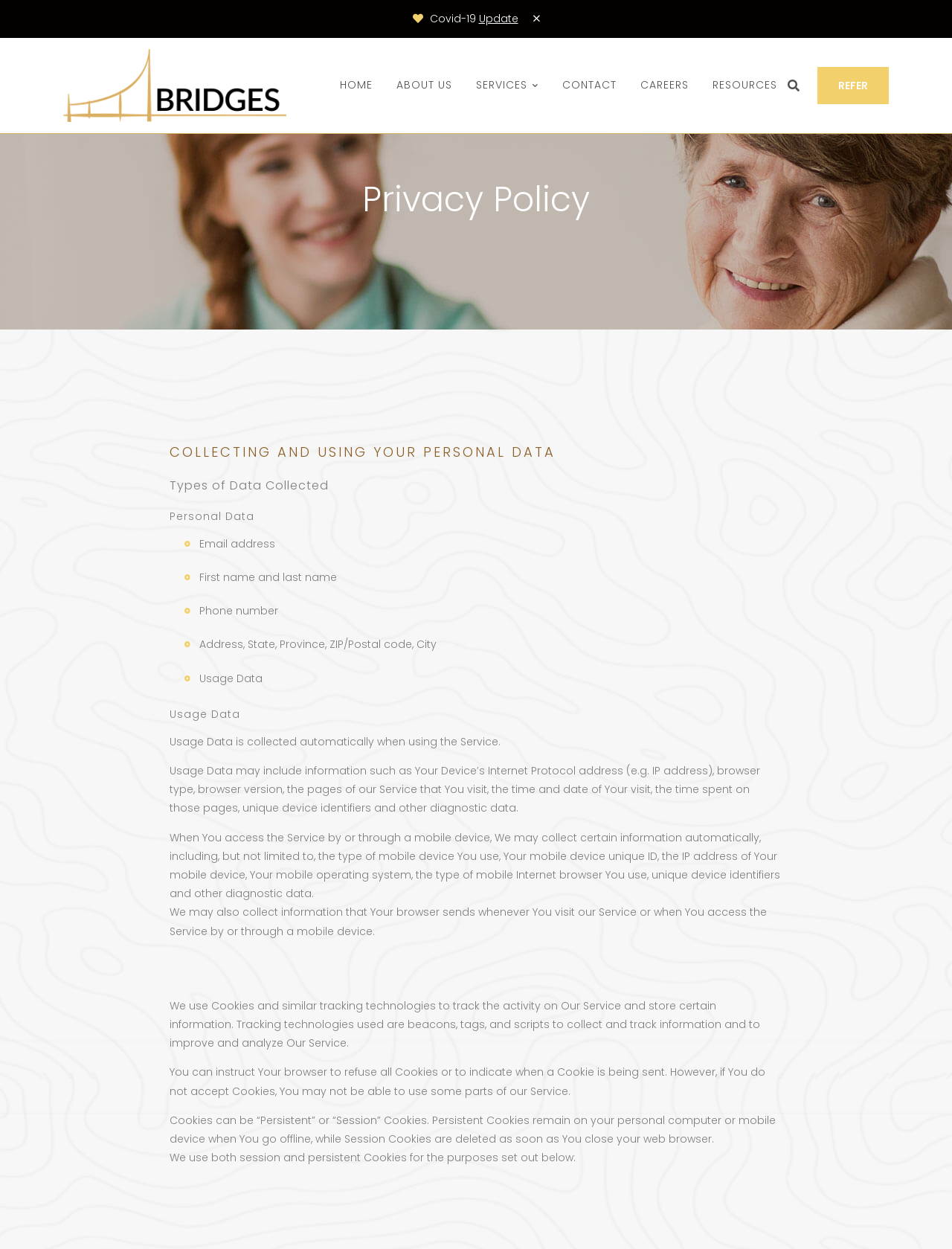Carefully examine the image and provide an in-depth answer to the question: What is the purpose of Cookies and similar tracking technologies?

I determined the answer by reading the StaticText 'We use Cookies and similar tracking technologies to track the activity on Our Service and store certain information...' which explains the purpose of Cookies and similar tracking technologies.